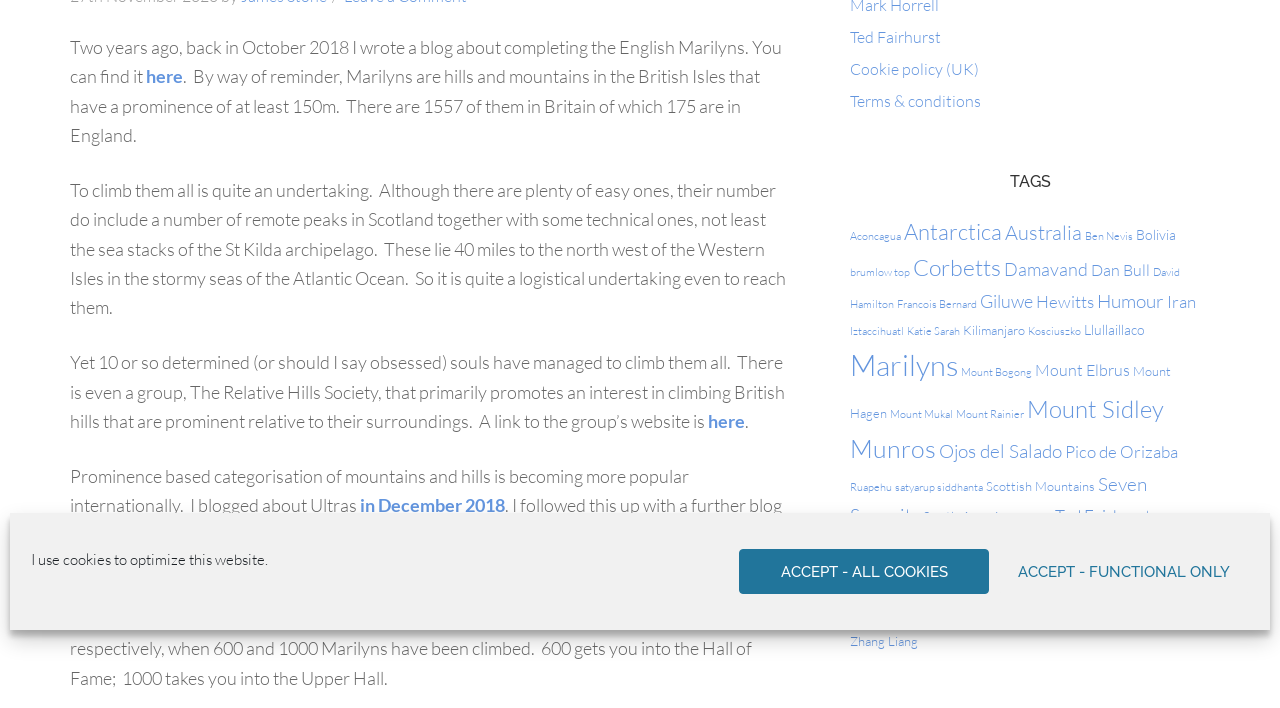Determine the bounding box coordinates of the UI element described below. Use the format (top-left x, top-left y, bottom-right x, bottom-right y) with floating point numbers between 0 and 1: Giluwe

[0.766, 0.409, 0.807, 0.44]